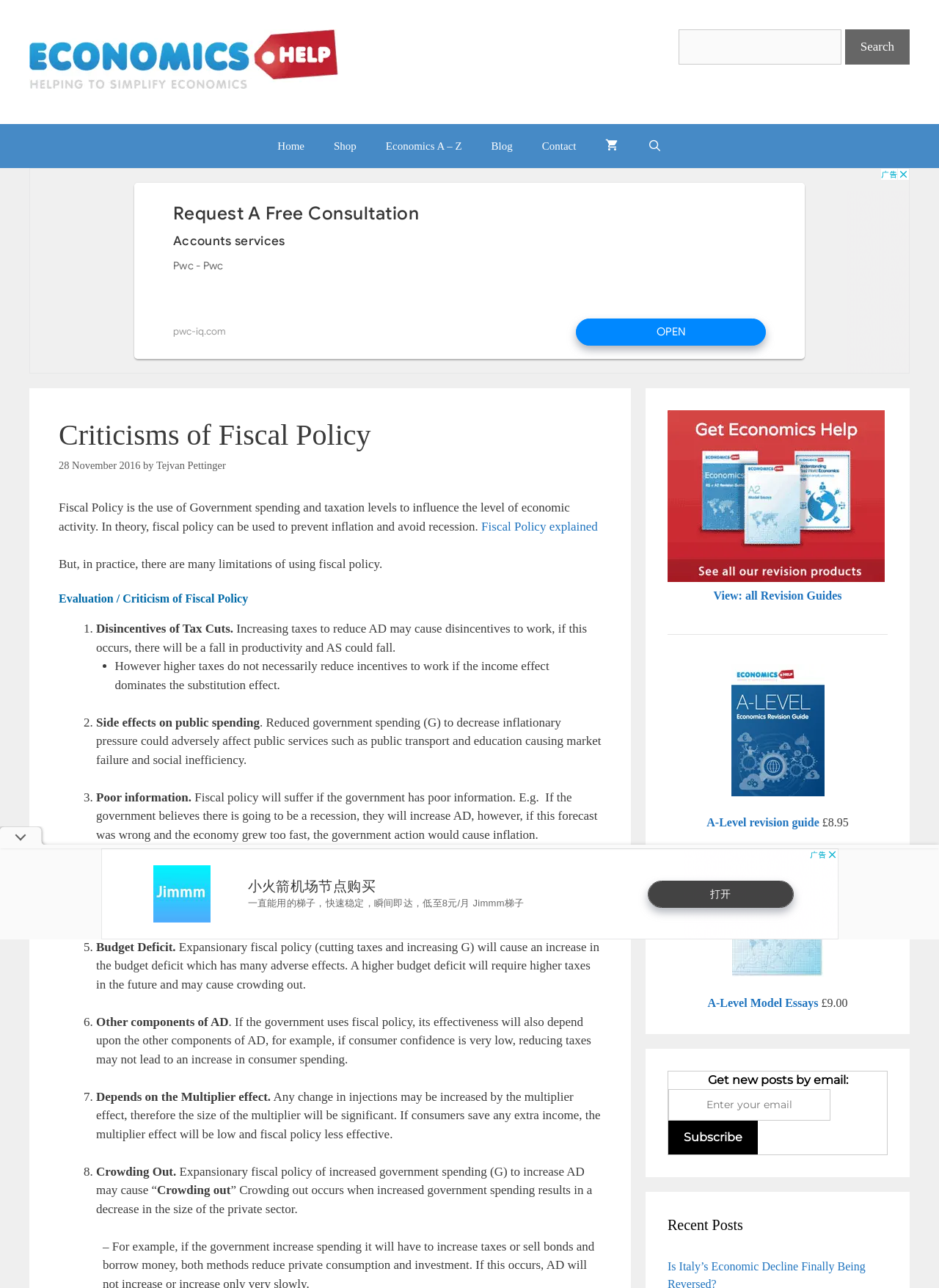Extract the bounding box coordinates for the UI element described by the text: "Home". The coordinates should be in the form of [left, top, right, bottom] with values between 0 and 1.

[0.28, 0.096, 0.34, 0.13]